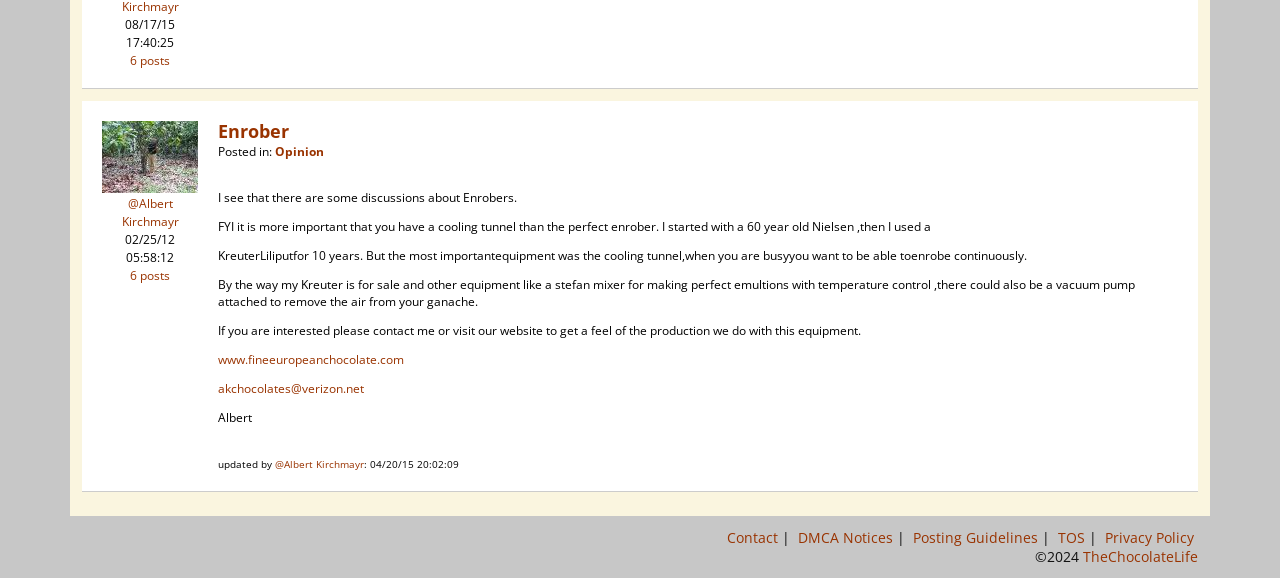Can you find the bounding box coordinates for the element that needs to be clicked to execute this instruction: "Visit Fine European Chocolate website"? The coordinates should be given as four float numbers between 0 and 1, i.e., [left, top, right, bottom].

[0.17, 0.607, 0.316, 0.637]